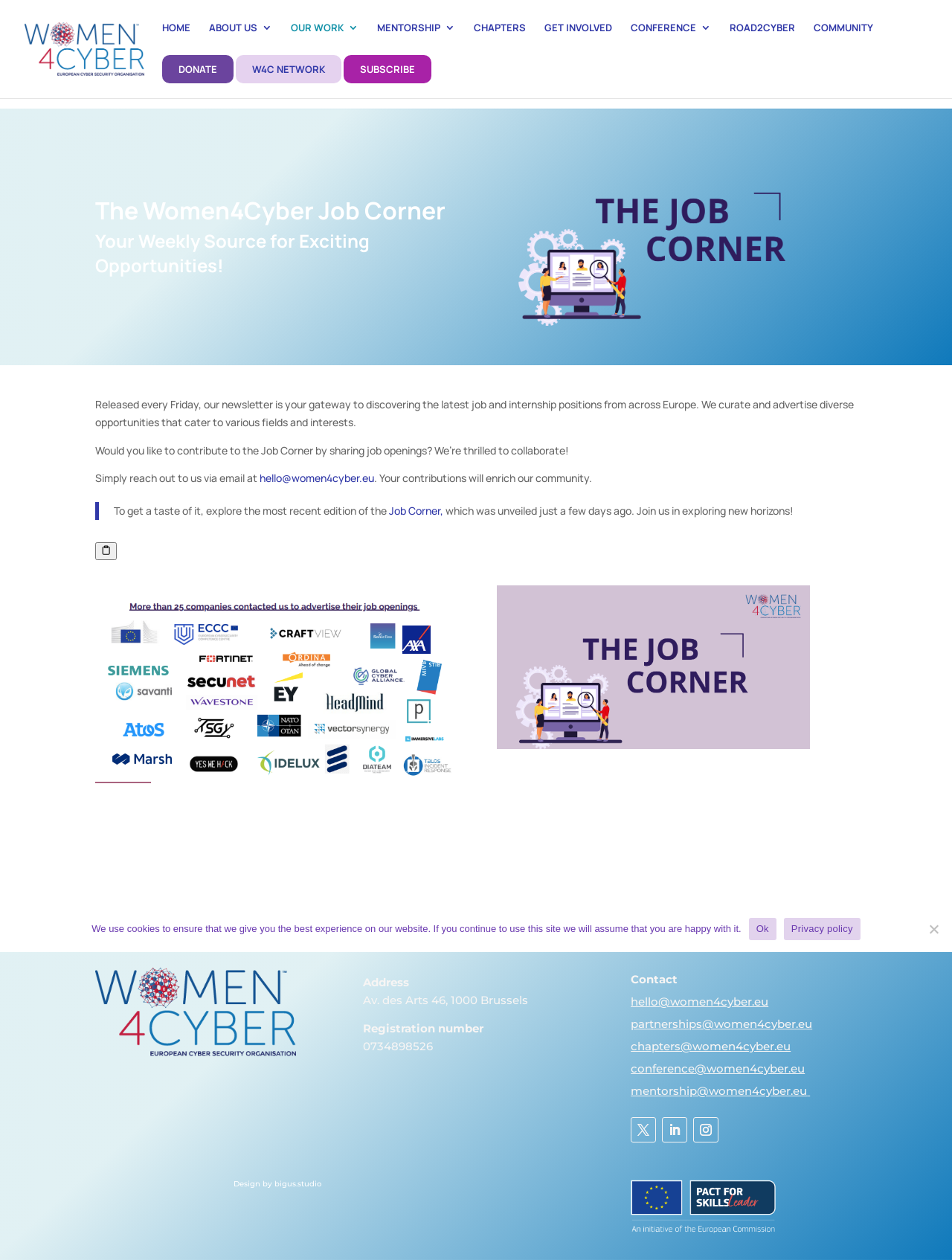What is the purpose of the Job Corner?
Using the visual information, reply with a single word or short phrase.

To discover job and internship positions